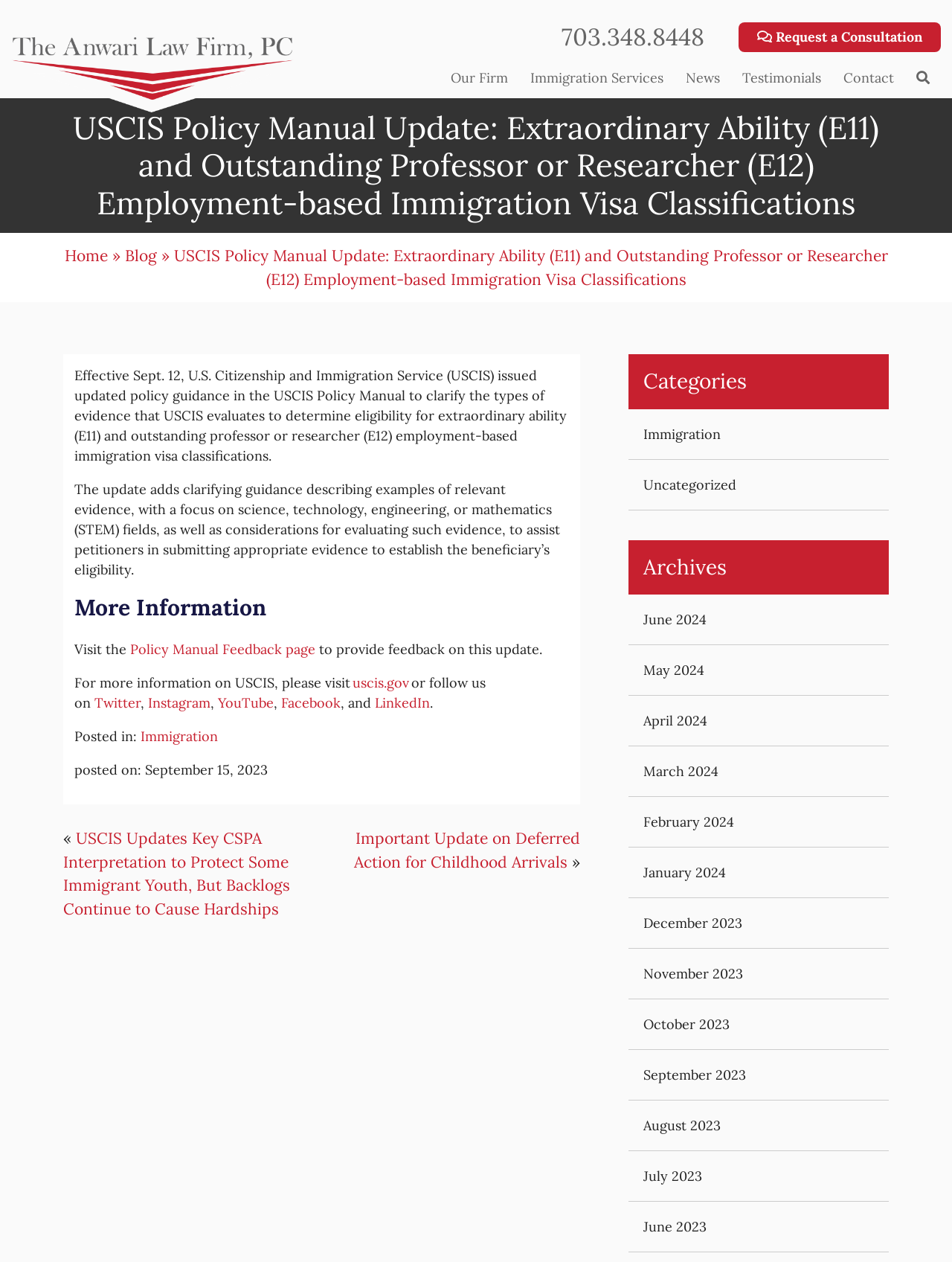What is the topic of the article?
Using the image, provide a concise answer in one word or a short phrase.

USCIS Policy Manual Update